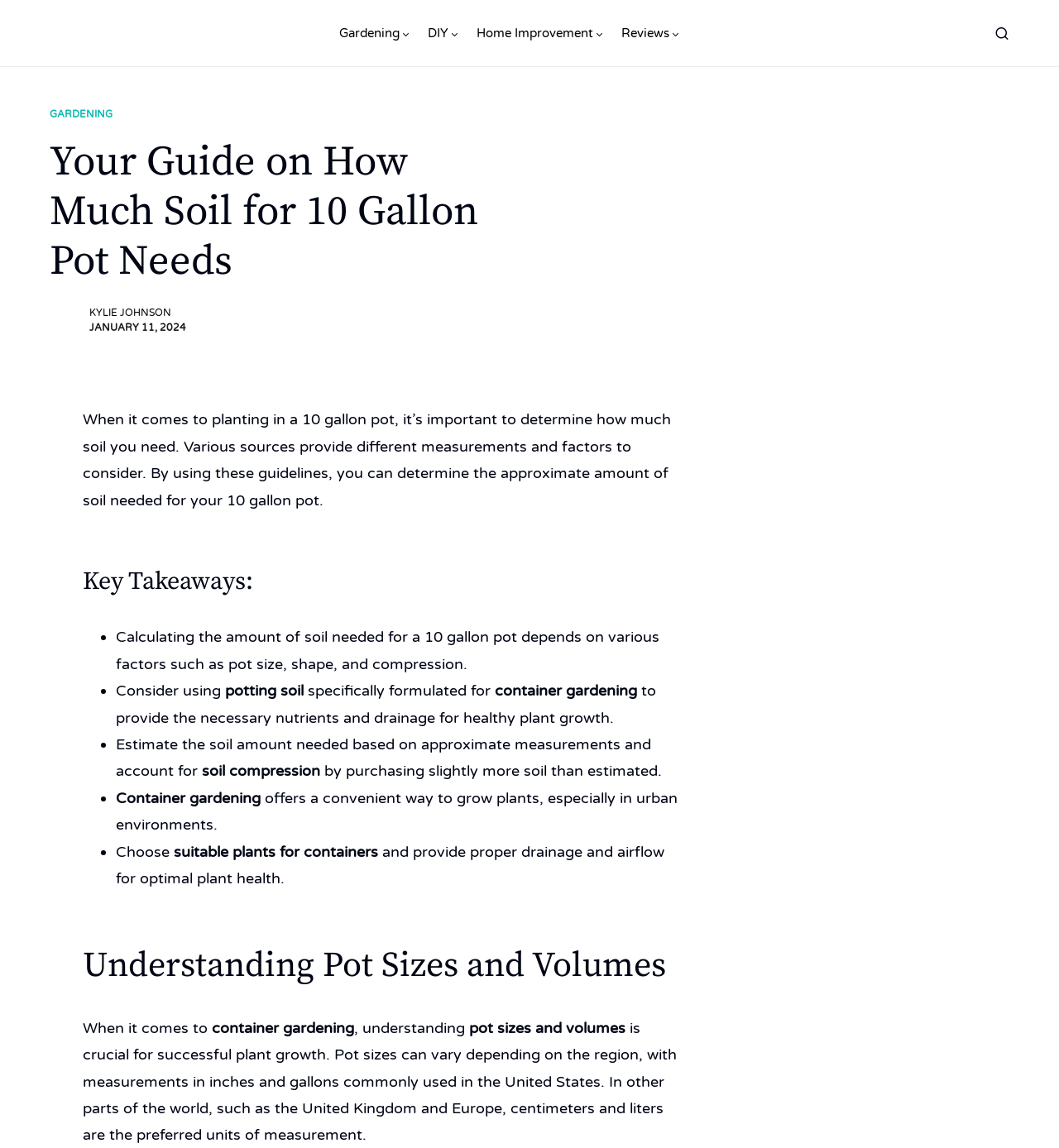Can you find and generate the webpage's heading?

Your Guide on How Much Soil for 10 Gallon Pot Needs